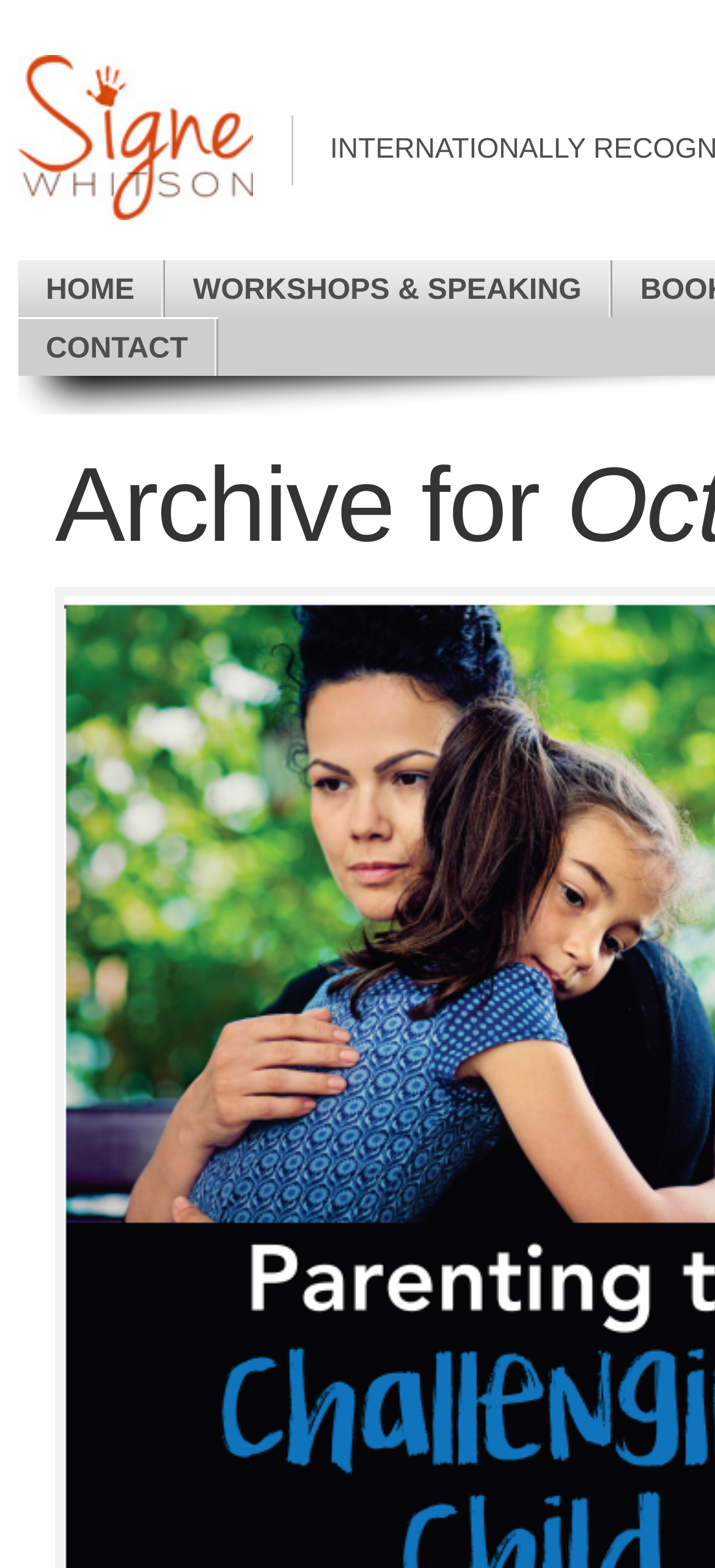Locate and provide the bounding box coordinates for the HTML element that matches this description: "Workshops & Speaking".

[0.231, 0.166, 0.852, 0.202]